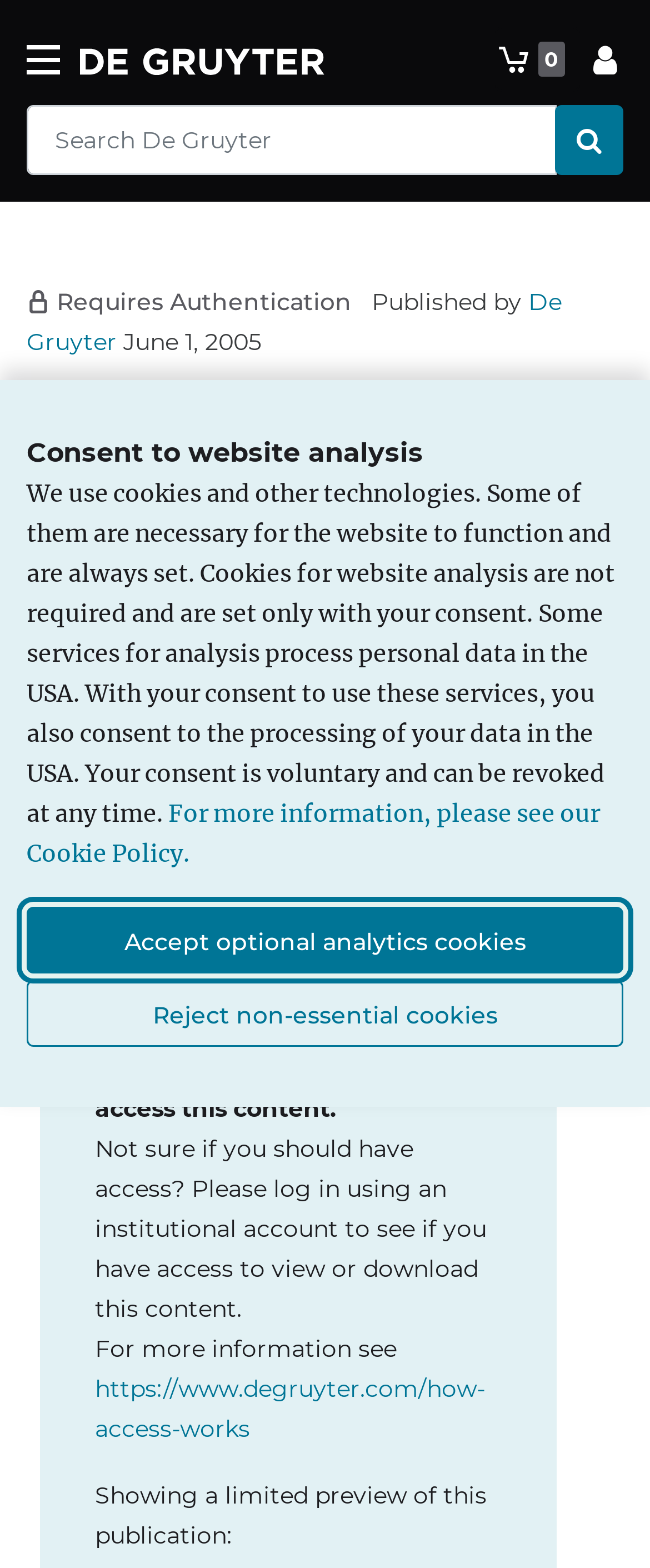For the following element description, predict the bounding box coordinates in the format (top-left x, top-left y, bottom-right x, bottom-right y). All values should be floating point numbers between 0 and 1. Description: aria-label="Search" name="query" placeholder="Search De Gruyter"

[0.041, 0.067, 0.856, 0.112]